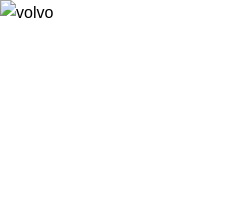Paint a vivid picture of the image with your description.

The image features the logo of Volvo, an iconic brand recognized for its commitment to innovation and sustainability in the automotive industry. This representation aligns with the theme of the "Volvo Sustainable Mobility Award 2013," a notable initiative aimed at promoting sustainable transportation solutions in India. The award seeks to attract various stakeholders, including NGOs and institutions, to present their projects that contribute to better mobility practices. Emphasizing environmental responsibility, Volvo Buses aims to foster discussions and solutions for sustainable transport, encouraging participation from diverse sectors. The image thus encapsulates both the brand identity of Volvo and its dedication to sustainable development in the context of urban mobility.